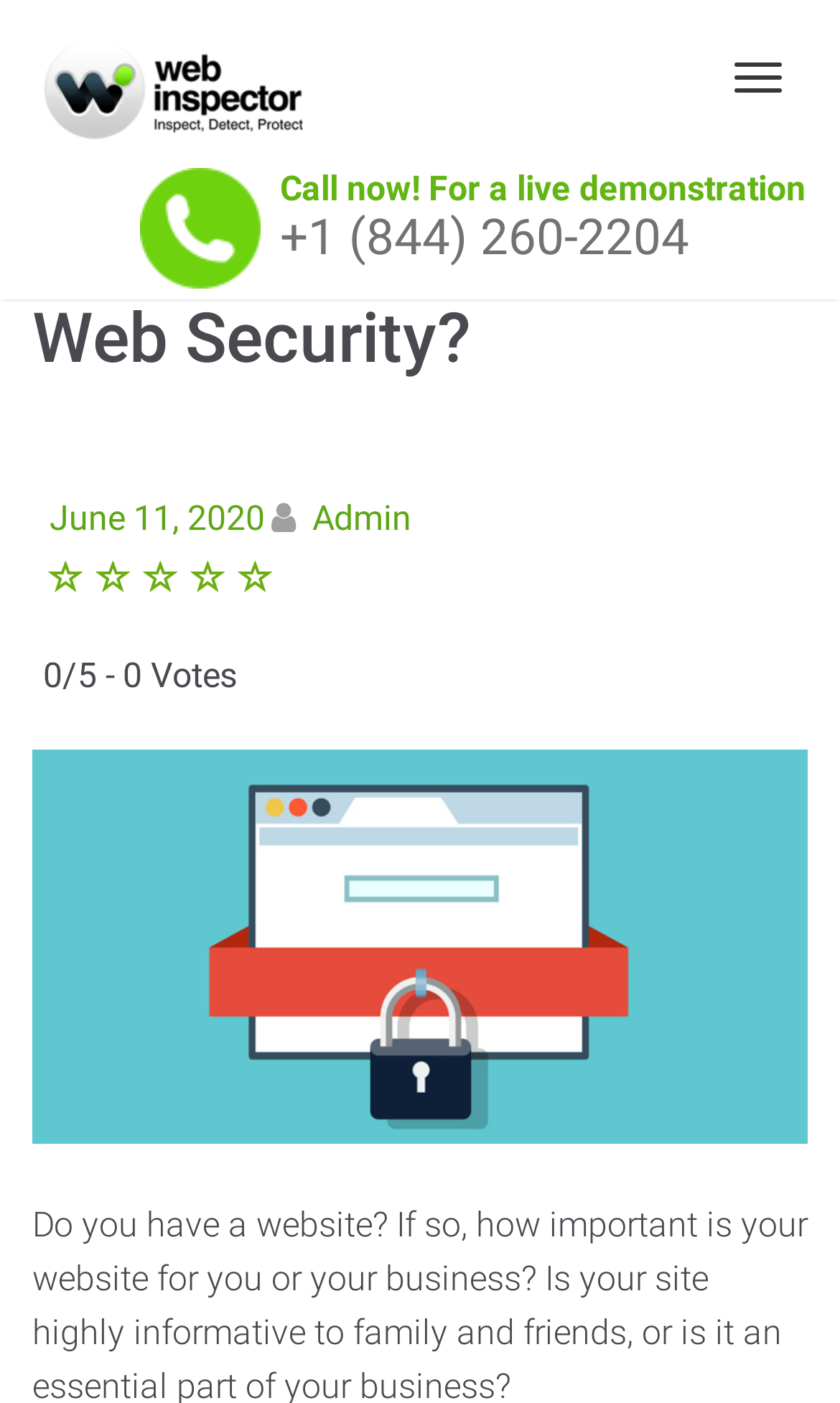Give a detailed account of the webpage's layout and content.

The webpage is about web security, also known as cyber security, which protects websites and web applications from cyber threats. At the top right corner, there is a button to toggle navigation. Next to it, on the top left, is the Comodo WebInspector logo, which is an image linked to the logo. 

Below the logo, there is a call-to-action section with a "Call now!" message and a phone number "+1 (844) 260-2204" to schedule a live demonstration. 

The main content of the webpage starts with a heading "Web Security?" located at the top left. Below the heading, there are three links: an empty link, a link with the date "June 11, 2020", and a link with the author's name "Admin". 

To the right of the links, there is a rating section with a text "0/5 - 0 Votes". 

The main content of the webpage is accompanied by a large image related to web security, which takes up most of the page's space.